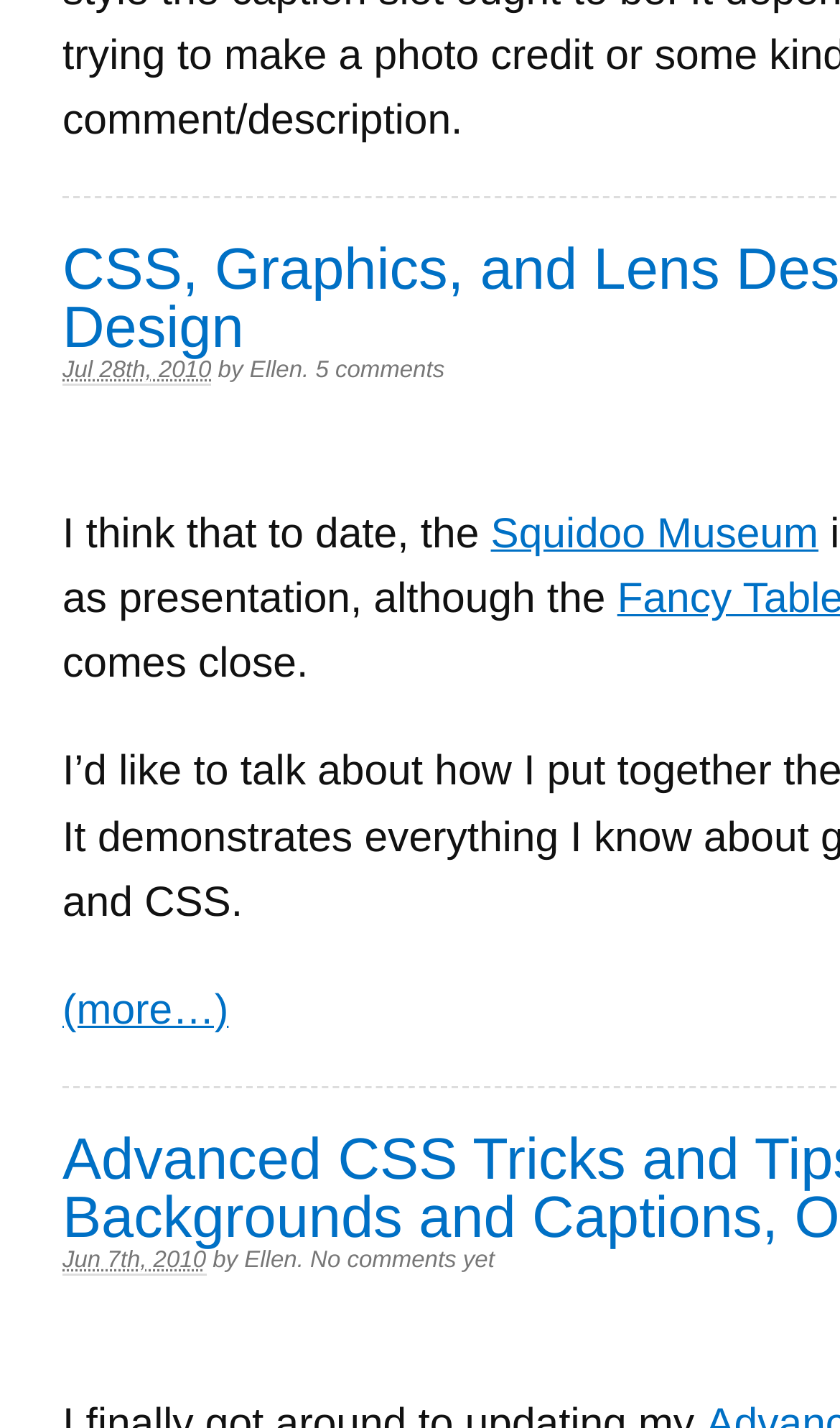Please analyze the image and give a detailed answer to the question:
How many articles are displayed on this webpage?

I counted the number of articles on the webpage and found two articles, one with the date 'Jul 28th, 2010' and the other with the date 'Jun 7th, 2010'.